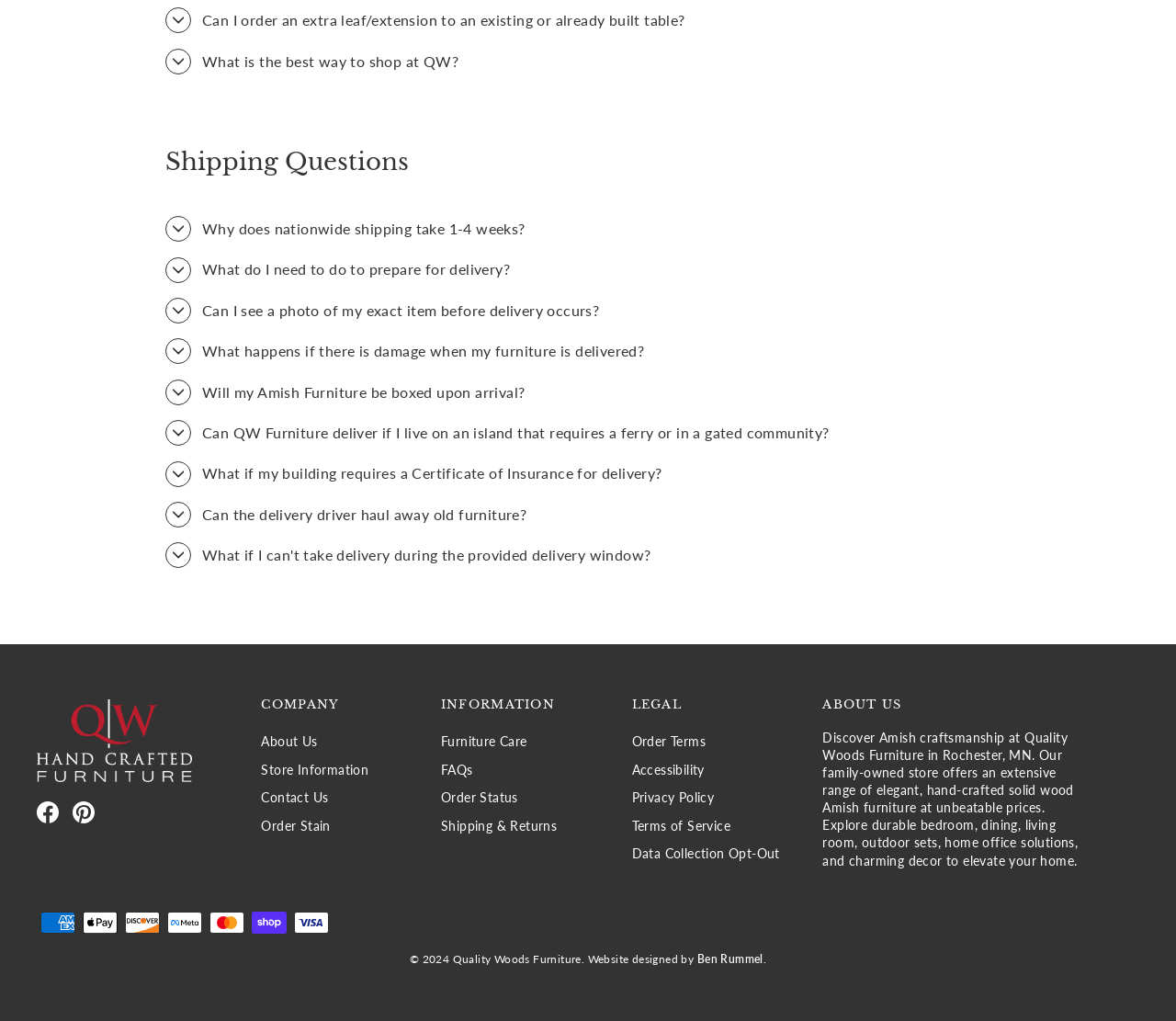Bounding box coordinates are specified in the format (top-left x, top-left y, bottom-right x, bottom-right y). All values are floating point numbers bounded between 0 and 1. Please provide the bounding box coordinate of the region this sentence describes: Shipping & Returns

[0.375, 0.797, 0.474, 0.821]